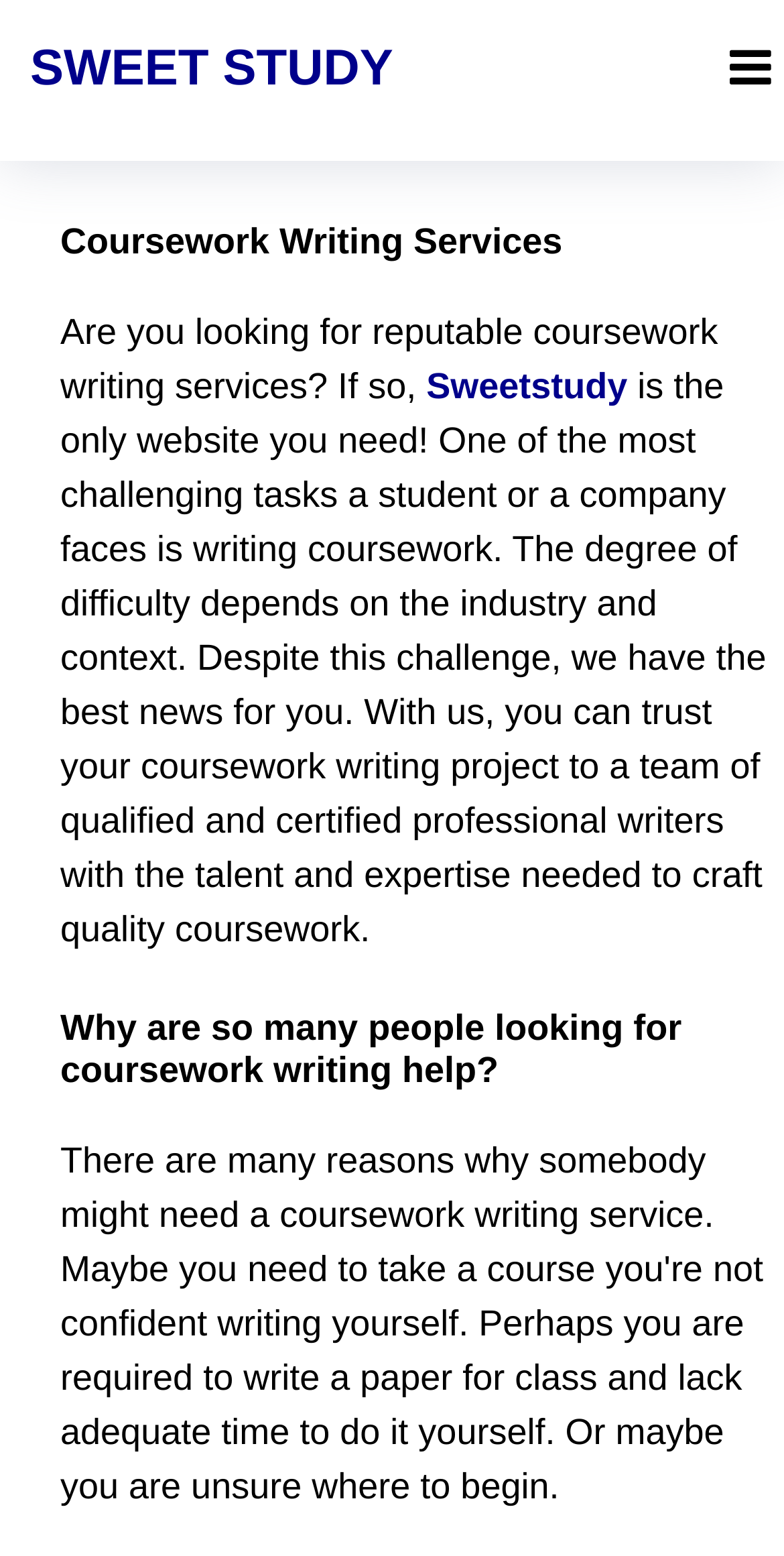Please determine the heading text of this webpage.

Coursework Writing Services